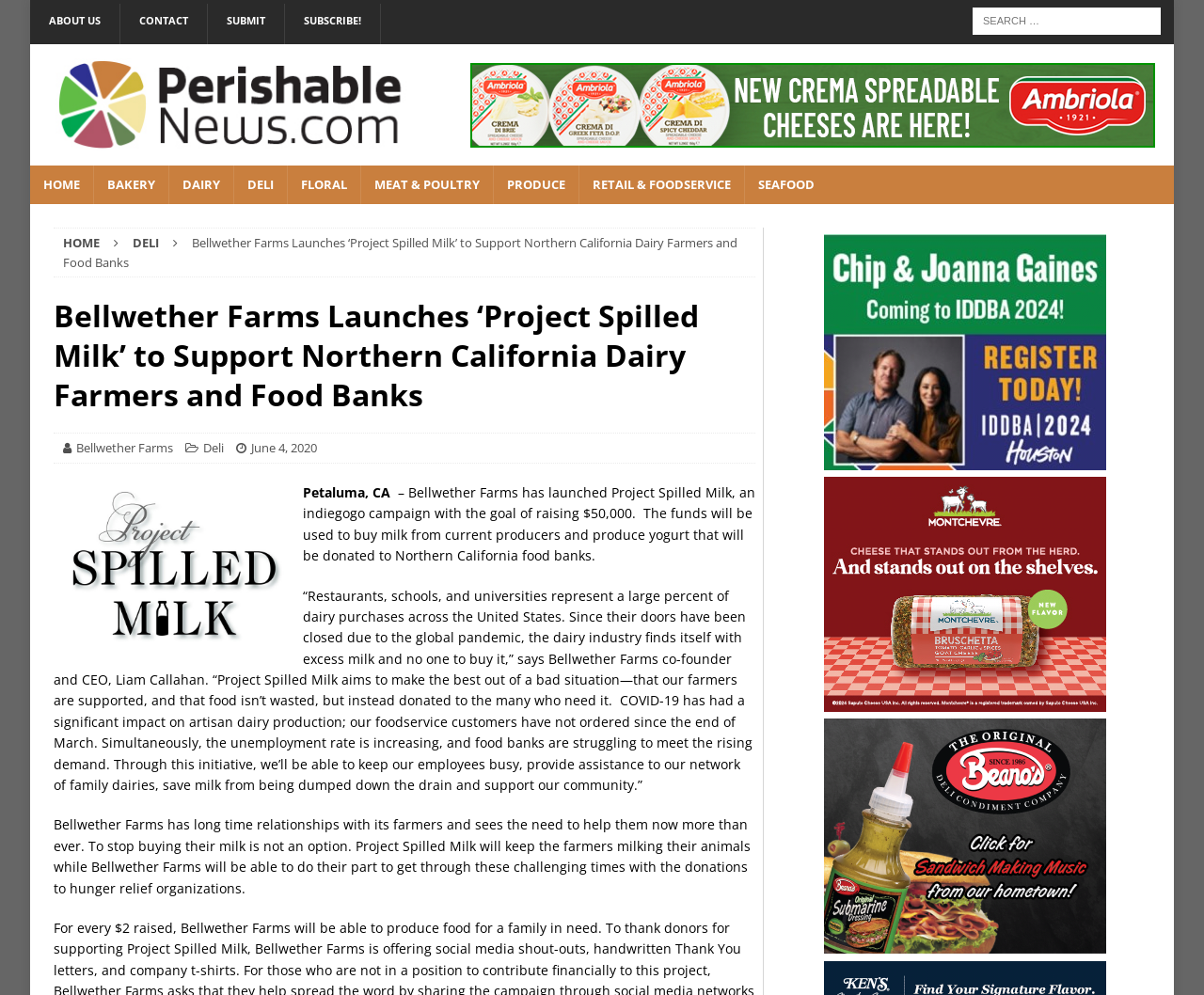Please identify the bounding box coordinates of the element that needs to be clicked to perform the following instruction: "Learn more about BAKERY".

[0.077, 0.166, 0.14, 0.205]